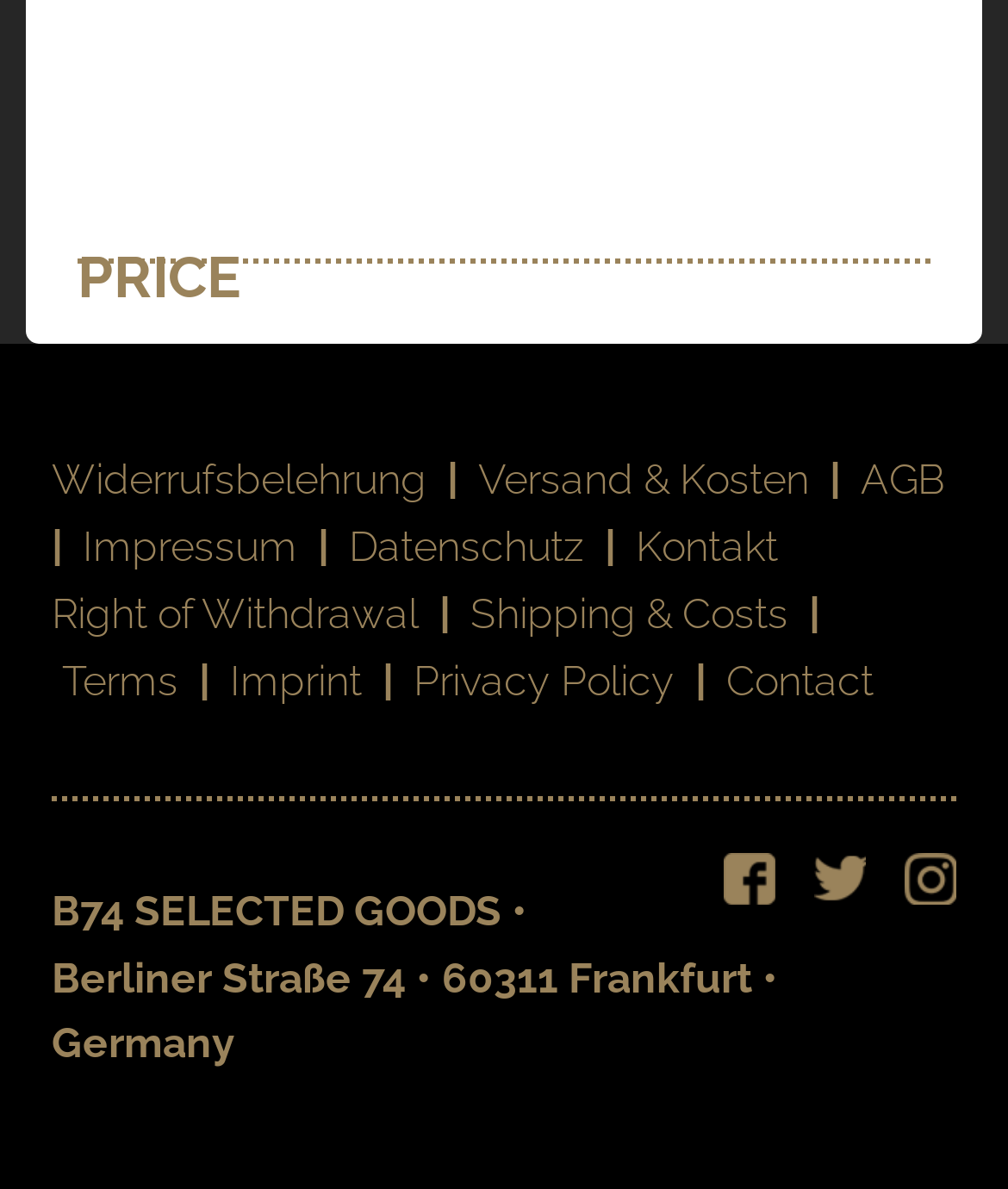Ascertain the bounding box coordinates for the UI element detailed here: "Privacy Policy". The coordinates should be provided as [left, top, right, bottom] with each value being a float between 0 and 1.

[0.41, 0.552, 0.669, 0.593]